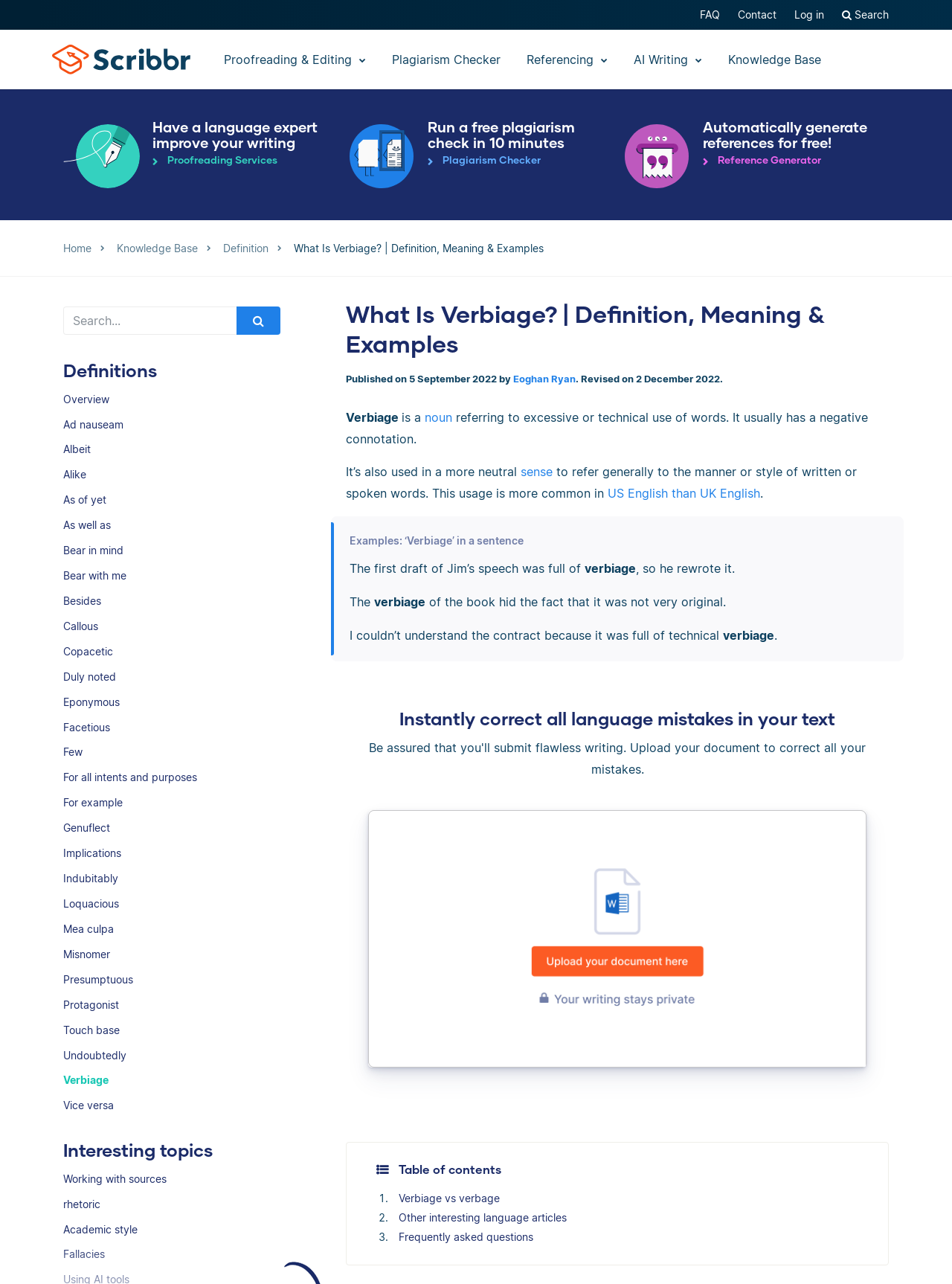Please specify the bounding box coordinates of the clickable region to carry out the following instruction: "Check the definition of verbiage". The coordinates should be four float numbers between 0 and 1, in the format [left, top, right, bottom].

[0.363, 0.319, 0.422, 0.331]